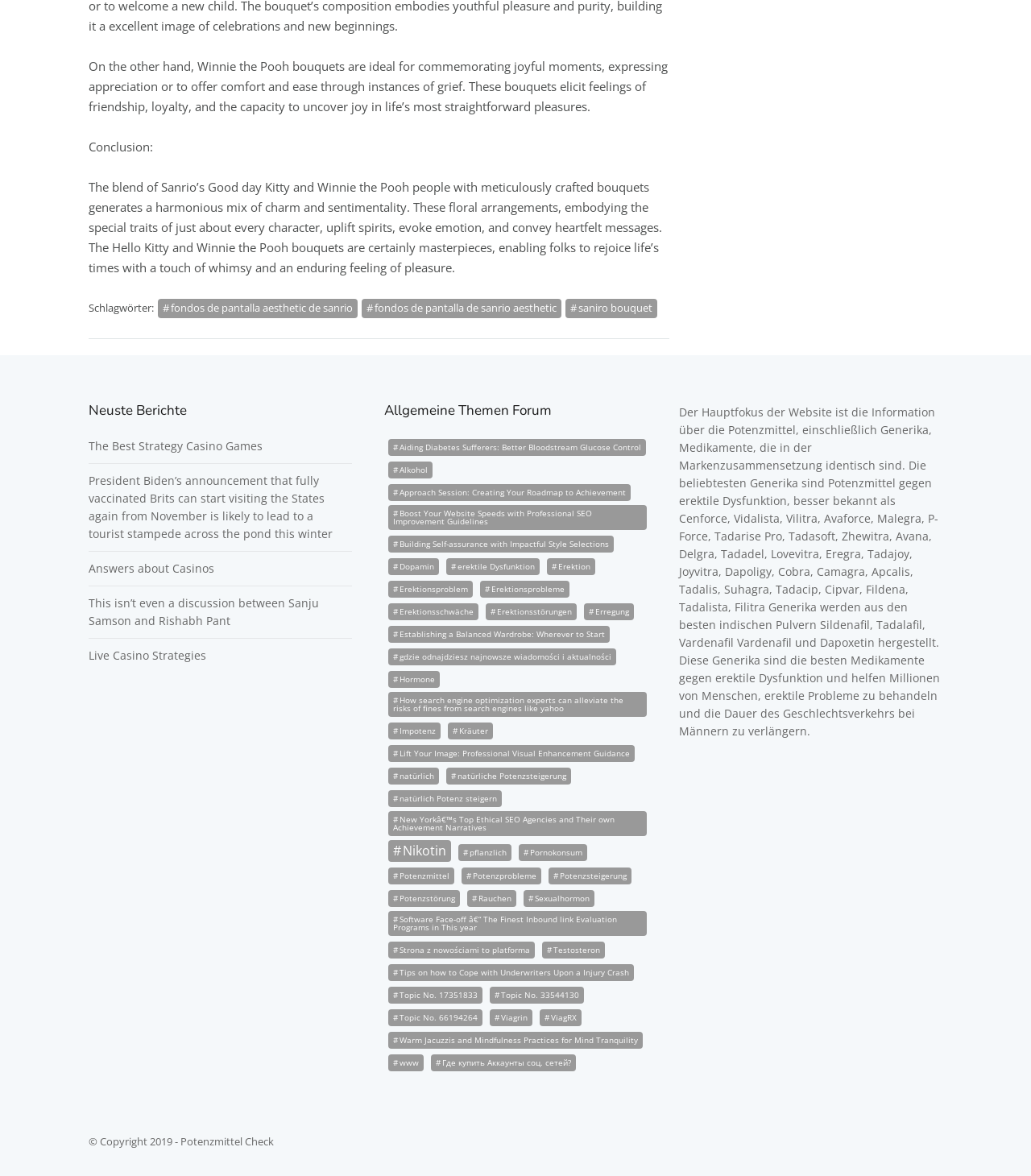Answer the question below with a single word or a brief phrase: 
What is the first sentence of the text under the 'On the other hand, Winnie the Pooh bouquets are ideal for commemorating joyful moments...' heading?

The blend of Sanrio’s Good day Kitty and Winnie the Pooh people with meticulously crafted bouquets generates a harmonious mix of charm and sentimentality.